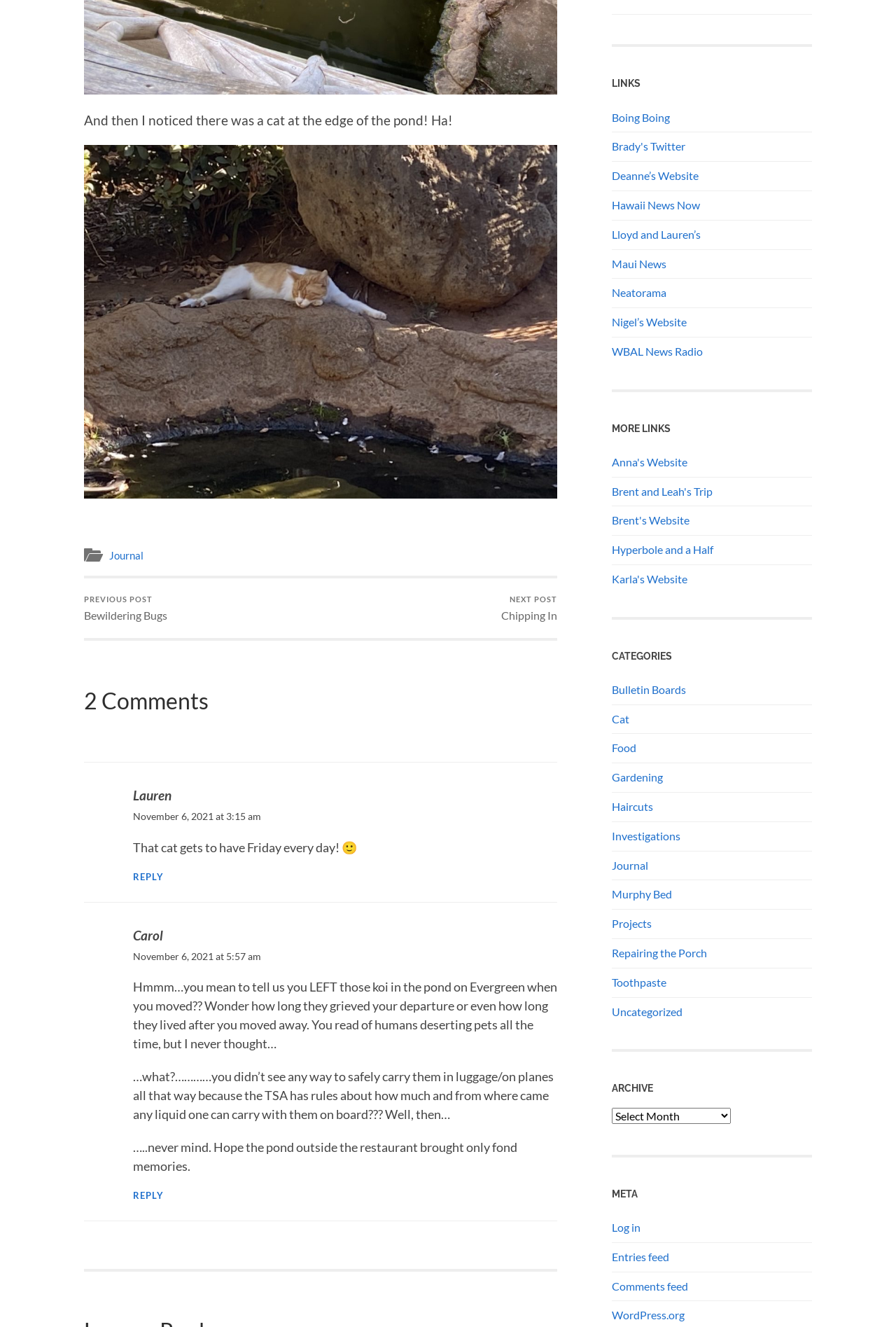Bounding box coordinates must be specified in the format (top-left x, top-left y, bottom-right x, bottom-right y). All values should be floating point numbers between 0 and 1. What are the bounding box coordinates of the UI element described as: Uncategorized

[0.683, 0.757, 0.762, 0.767]